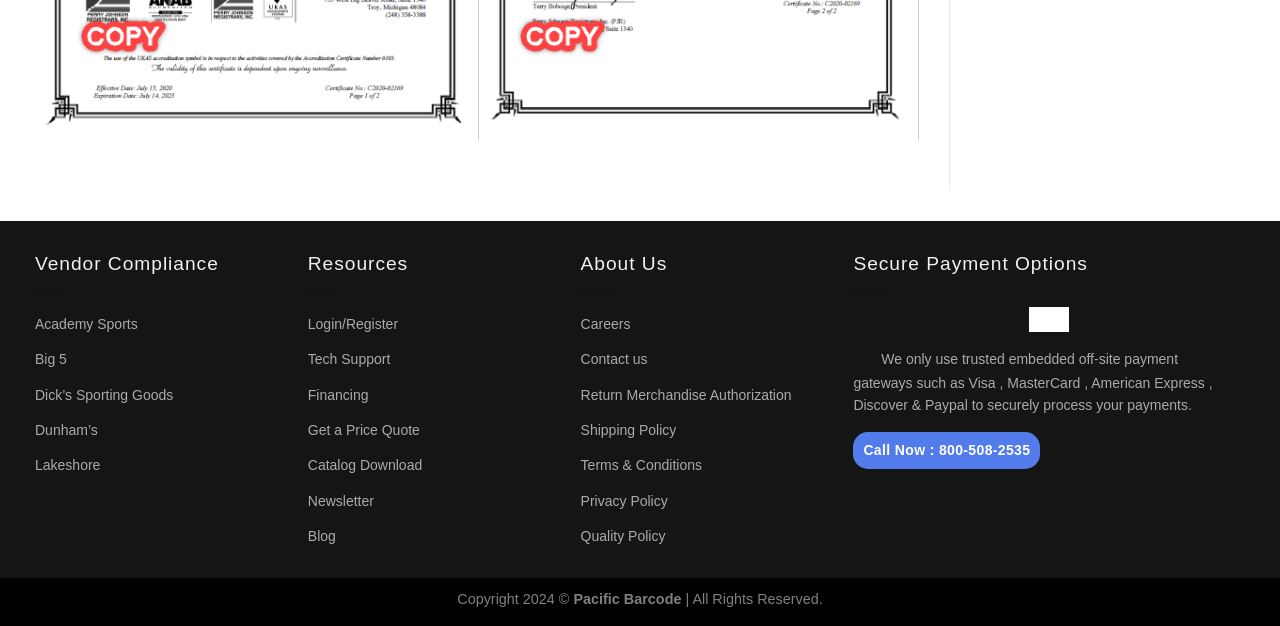Determine the bounding box coordinates of the target area to click to execute the following instruction: "Click on Academy Sports."

[0.027, 0.49, 0.108, 0.545]